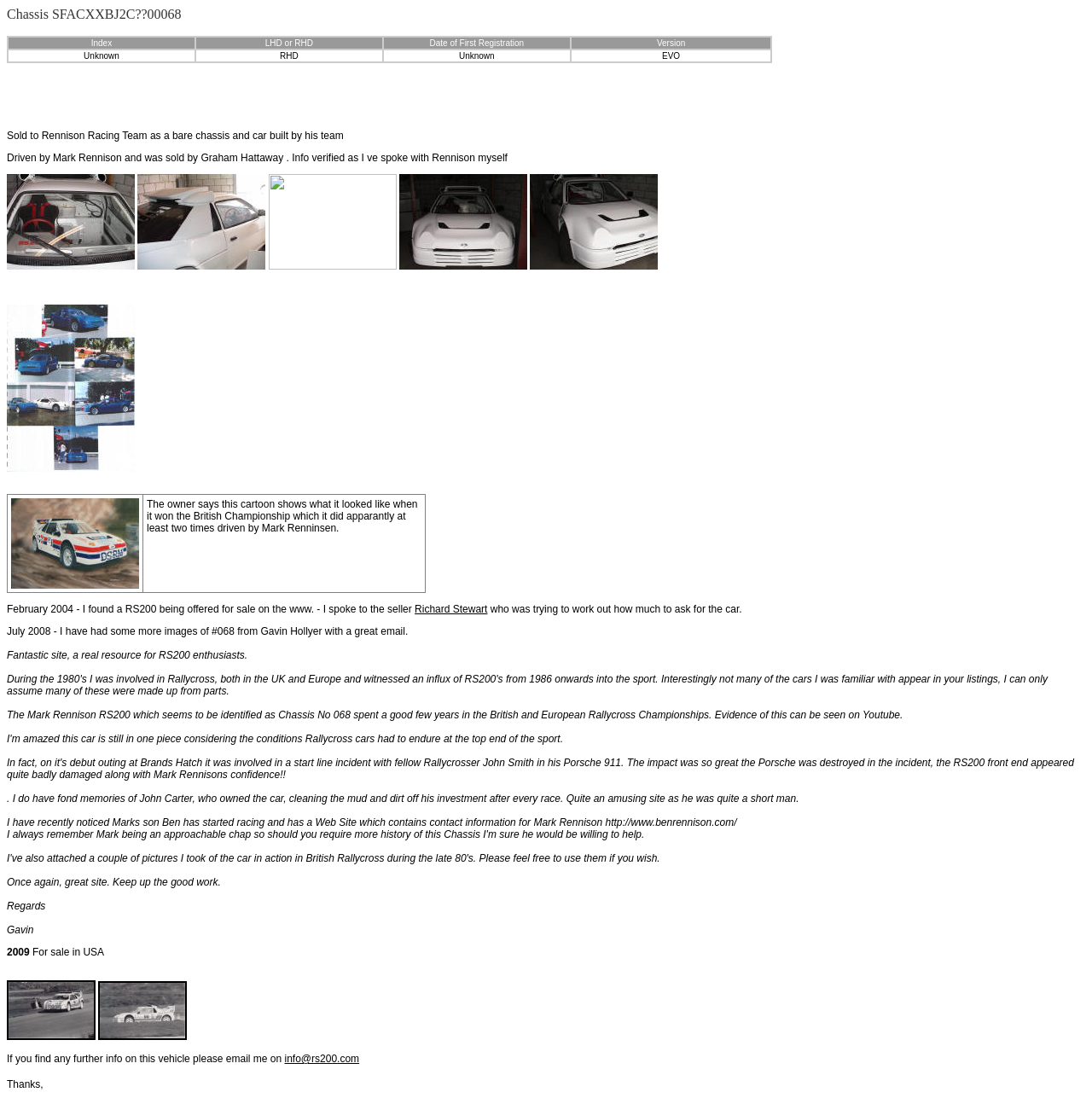What is the chassis number of the car?
We need a detailed and exhaustive answer to the question. Please elaborate.

The chassis number of the car is mentioned in the static text 'Chassis SFACXXBJ2C??00068' at the top of the webpage.